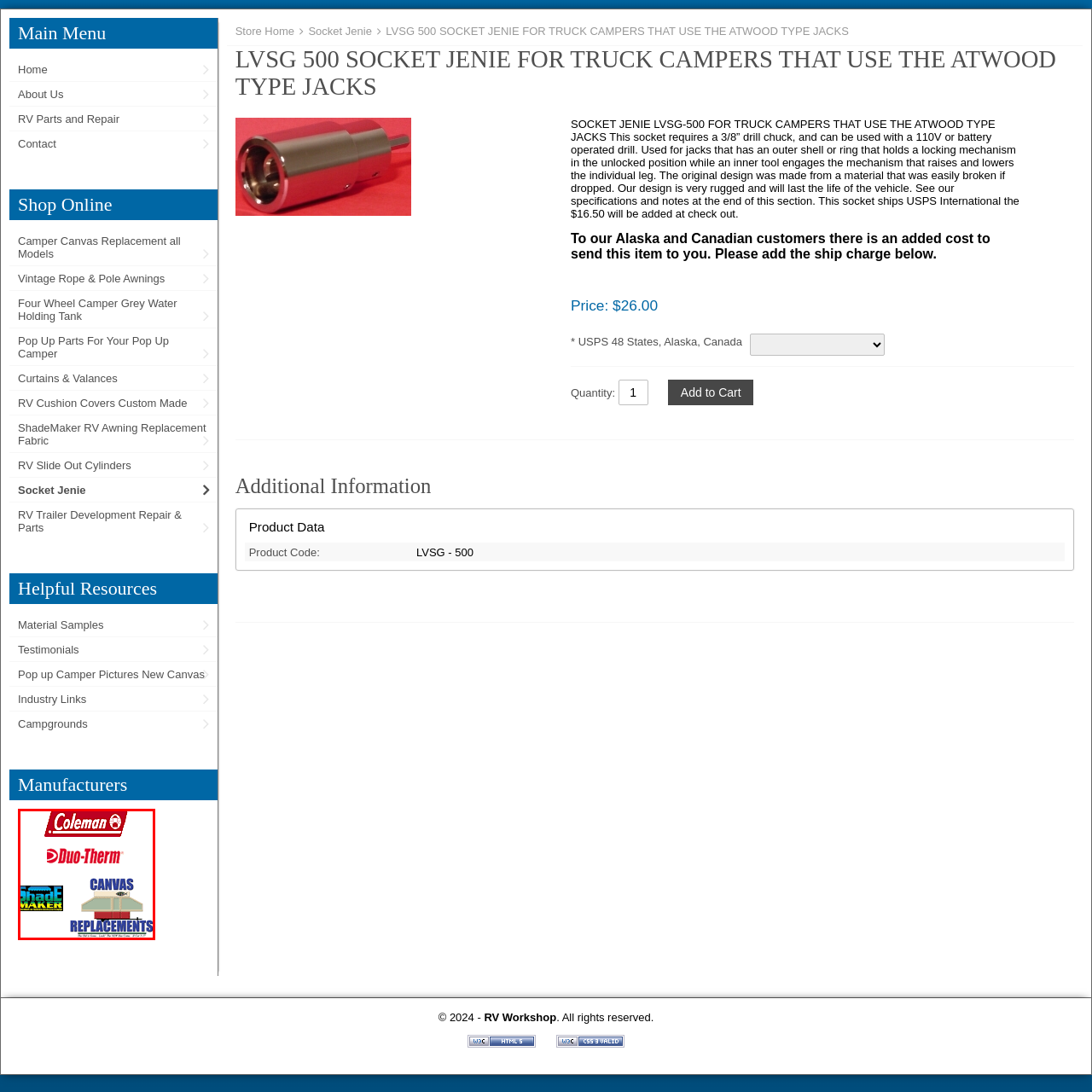Provide an elaborate description of the visual elements present in the image enclosed by the red boundary.

The image showcases a collection of logos from various manufacturers specializing in RV and camping accessories. Prominent at the top left is the "Coleman" logo, known for outdoor recreation products, followed by "Duo-Therm," which specializes in heating and cooling solutions for RVs. Below these logos, the "ShadeMaker" logo features a vibrant design, indicative of its focus on innovative shading products. The central part of the image prominently displays the words "CANVAS REPLACEMENTS," emphasizing the specialty services offered for replacing and repairing canvas materials on campers and RVs. This visual highlights the key players in the outdoor equipment and RV industry, providing essential solutions for camping enthusiasts.